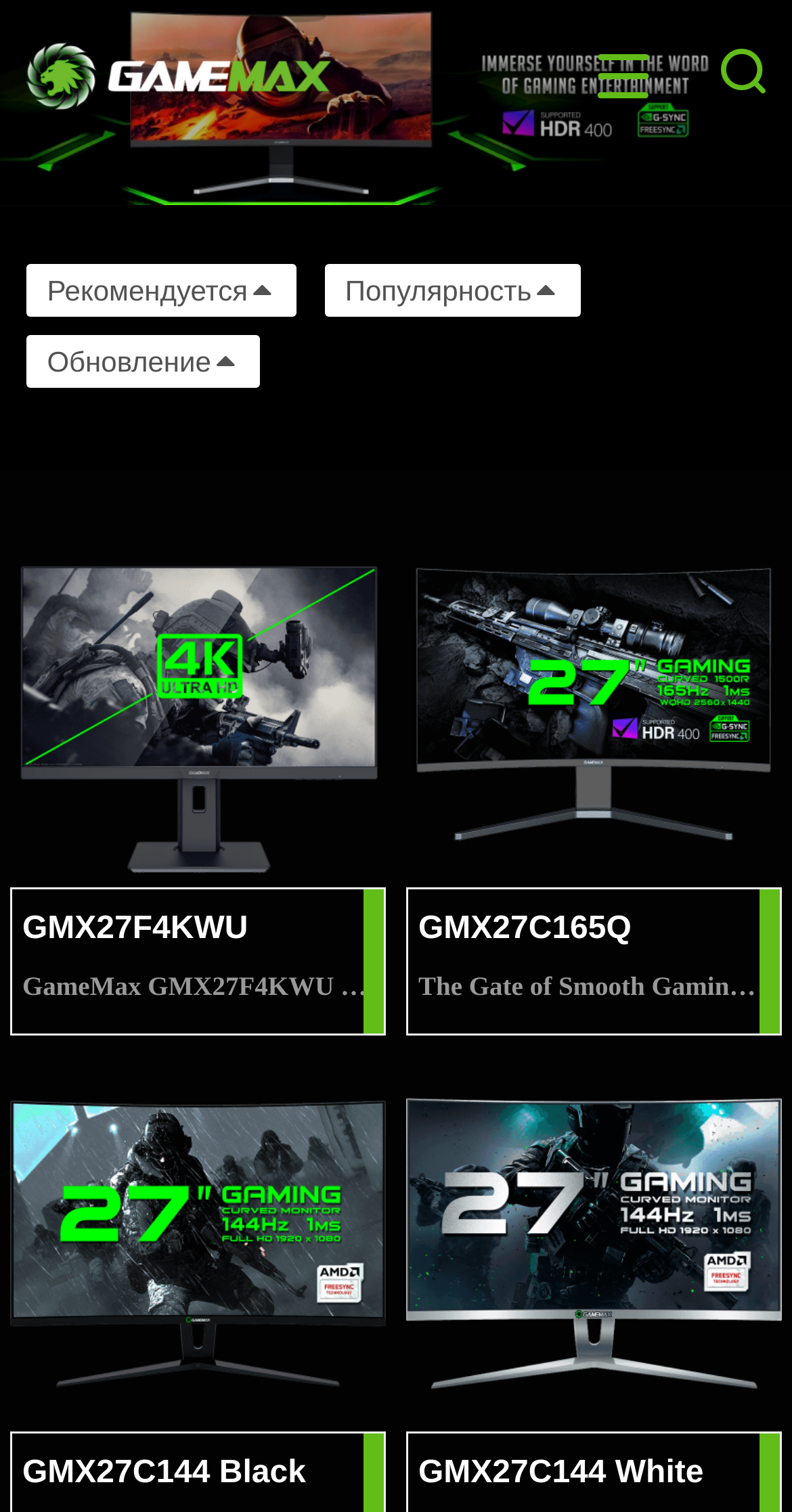Given the description "GMX27C144 Black", provide the bounding box coordinates of the corresponding UI element.

[0.028, 0.97, 0.386, 0.993]